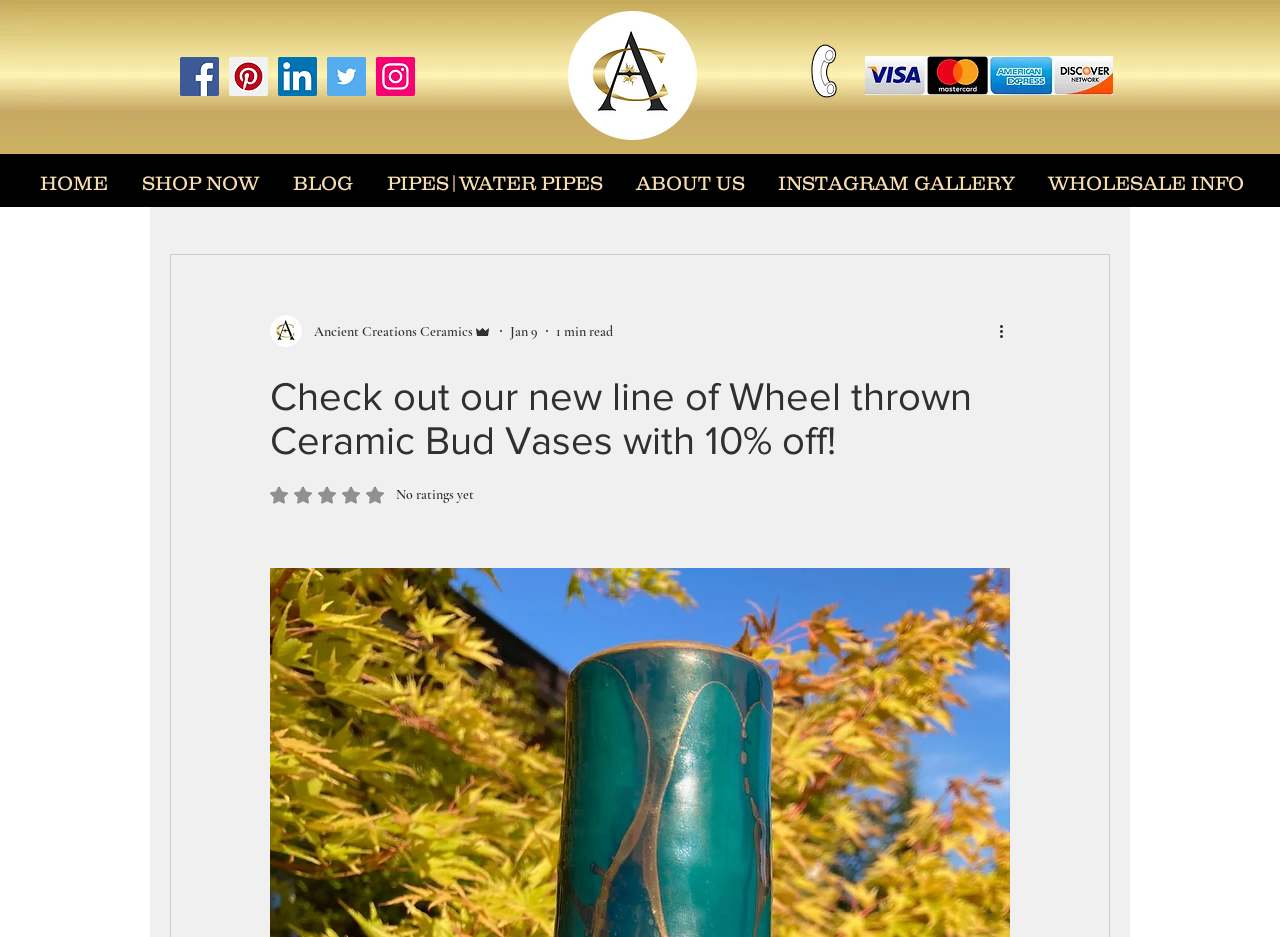Detail the various sections and features of the webpage.

The webpage is an e-commerce site for Ancient Creations Ceramics, featuring a new line of wheel-thrown ceramic bud vases with a 10% discount. At the top left, there is a social bar with links to Facebook, Pinterest, LinkedIn, Twitter, and Instagram, each accompanied by its respective icon. 

To the right of the social bar, the Ancient Creations Ceramics logo is displayed. Below the logo, there is a call-to-action button "Buy/Order Now" and a notice indicating that all payment forms are accepted. 

On the top right, there is a navigation menu with links to the blog, site, and a search button. The blog section has links to "All Posts", "Category 1", and "Category 2". 

The main content area features a heading that announces the new line of ceramic bud vases with a 10% discount. Below the heading, there is a section with the writer's picture, the company name "Ancient Creations Ceramics", the admin's name, the date "Jan 9", and a notice indicating a 1-minute read. 

There is also a "More actions" button and a rating system that shows no ratings yet. At the very top, there is a site navigation menu with links to "HOME", "SHOP NOW", "BLOG", "PIPES|WATER PIPES", "ABOUT US", "INSTAGRAM GALLERY", and "WHOLESALE INFO".